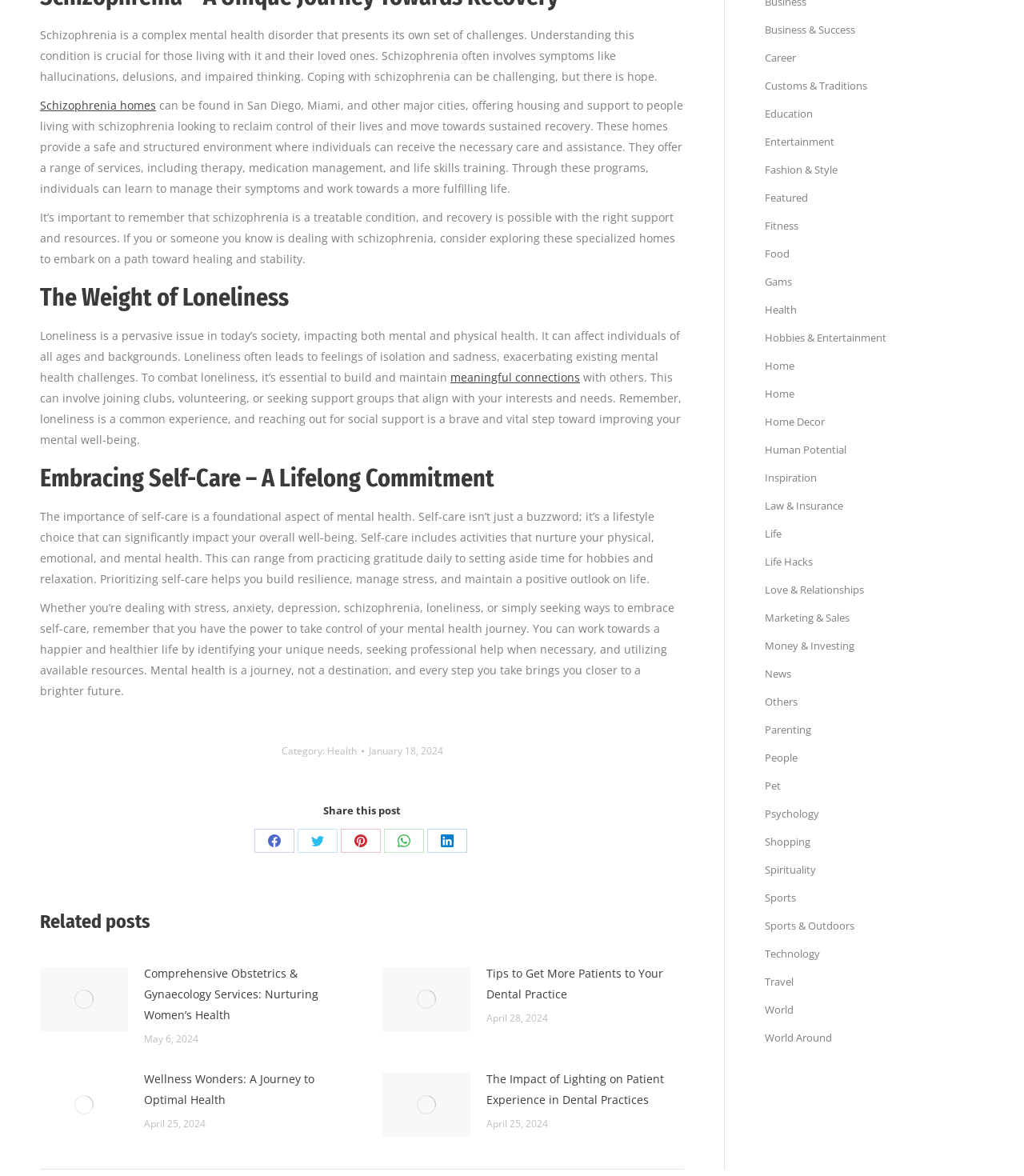Respond with a single word or phrase:
How many related posts are shown?

3